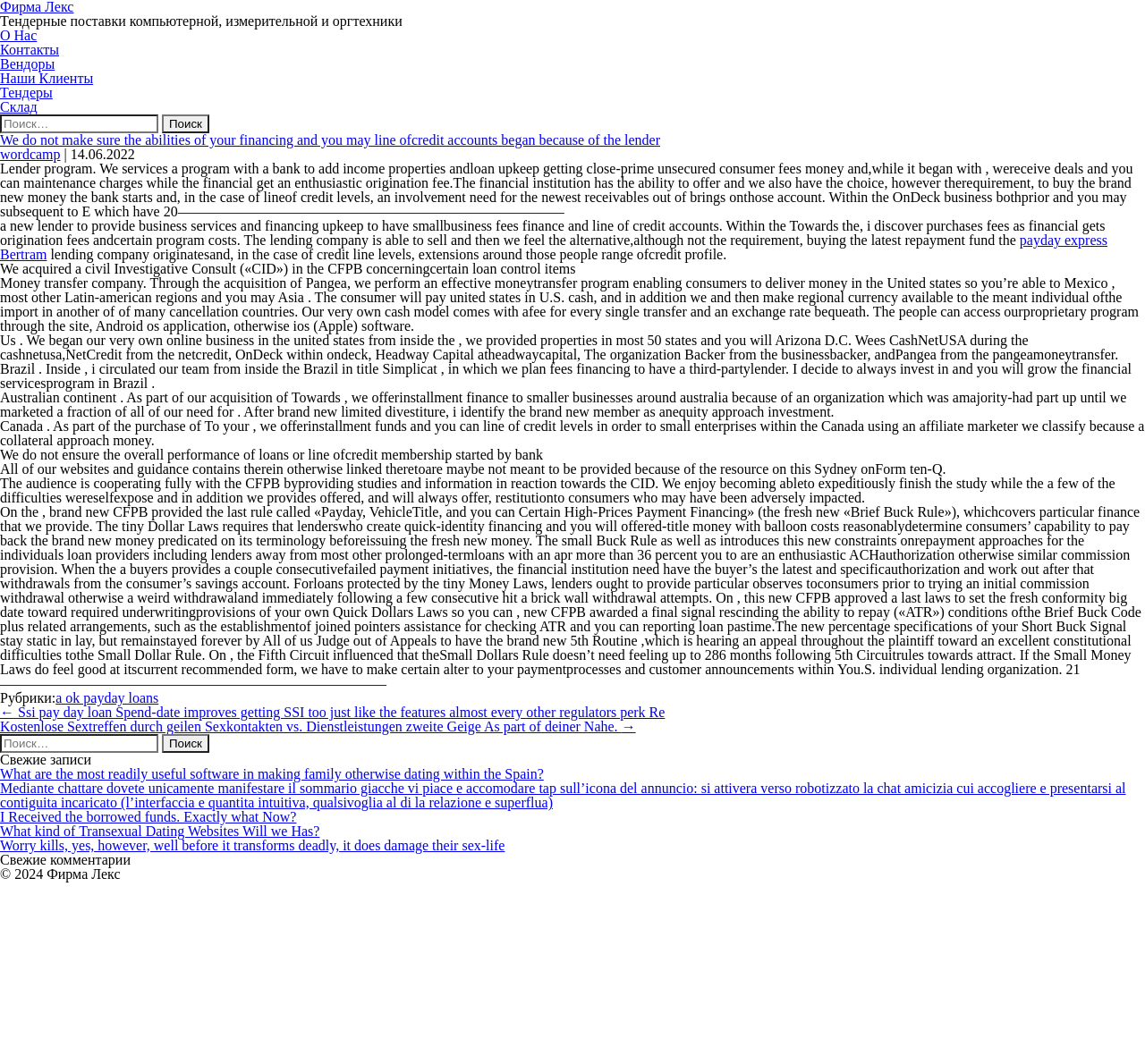Describe all the significant parts and information present on the webpage.

This webpage appears to be a company website, specifically for Фирма Лекс (Firma Lex), a financial services company. At the top of the page, there is a navigation menu with links to various sections, including "О Нас" (About Us), "Контакты" (Contacts), "Вендоры" (Vendors), "Наши Клиенты" (Our Clients), "Тендеры" (Tenders), and "Склад" (Warehouse).

Below the navigation menu, there is a search bar with a button labeled "Поиск" (Search). The main content of the page is divided into several sections. The first section has a heading that matches the meta description, "We do not make sure the abilities of your financing and you may line of credit accounts began because of the lender | Фирма Лекс". This section appears to provide information about the company's lending programs and services.

The next section has a heading "Lender program" and describes the company's program with a bank to add income properties and loan upkeep. There are several paragraphs of text in this section, followed by a link to "payday express Bertram".

The following sections provide information about the company's services in different regions, including the United States, Brazil, Australia, and Canada. There are also sections discussing the company's cooperation with the CFPB (Consumer Financial Protection Bureau) and the "Small Dollar Rule".

At the bottom of the page, there is a footer section with links to various categories, including "a ok payday loans". There is also a navigation menu with links to recent posts, including "Ssi pay day loan Spend-date improves getting SSI too just like the features almost every other regulators perk Re" and "Kostenlose Sextreffen durch geilen Sexkontakten vs. Dienstleistungen zweite Geige As part in deiner Nahe".

The page also has a complementary section with a search bar and a heading "Свежие записи" (Recent Posts), followed by a list of links to recent posts. Finally, there is a content info section with a copyright notice "© 2024 Фирма Лекс".